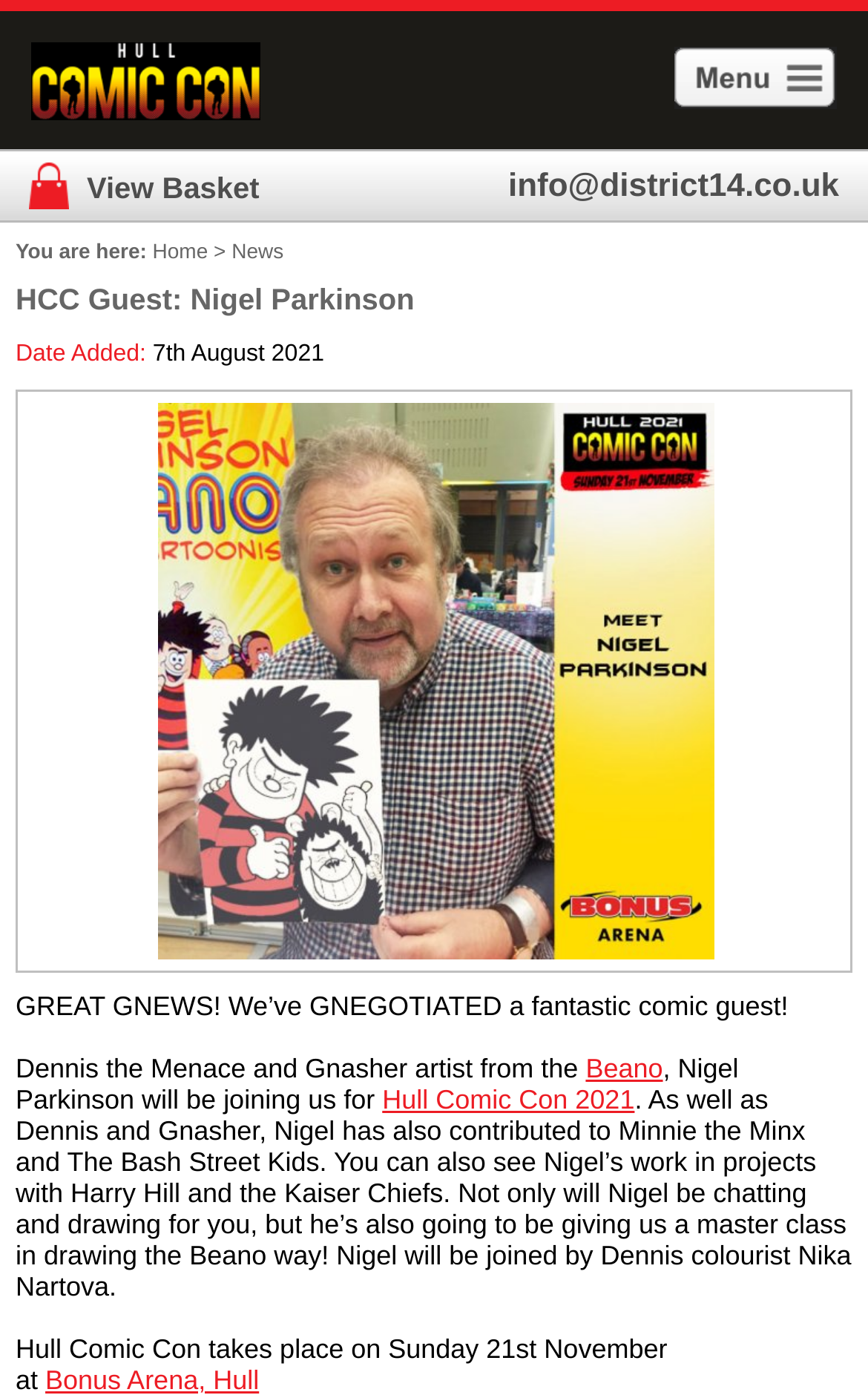Based on the element description: "View Basket", identify the bounding box coordinates for this UI element. The coordinates must be four float numbers between 0 and 1, listed as [left, top, right, bottom].

[0.0, 0.109, 0.299, 0.153]